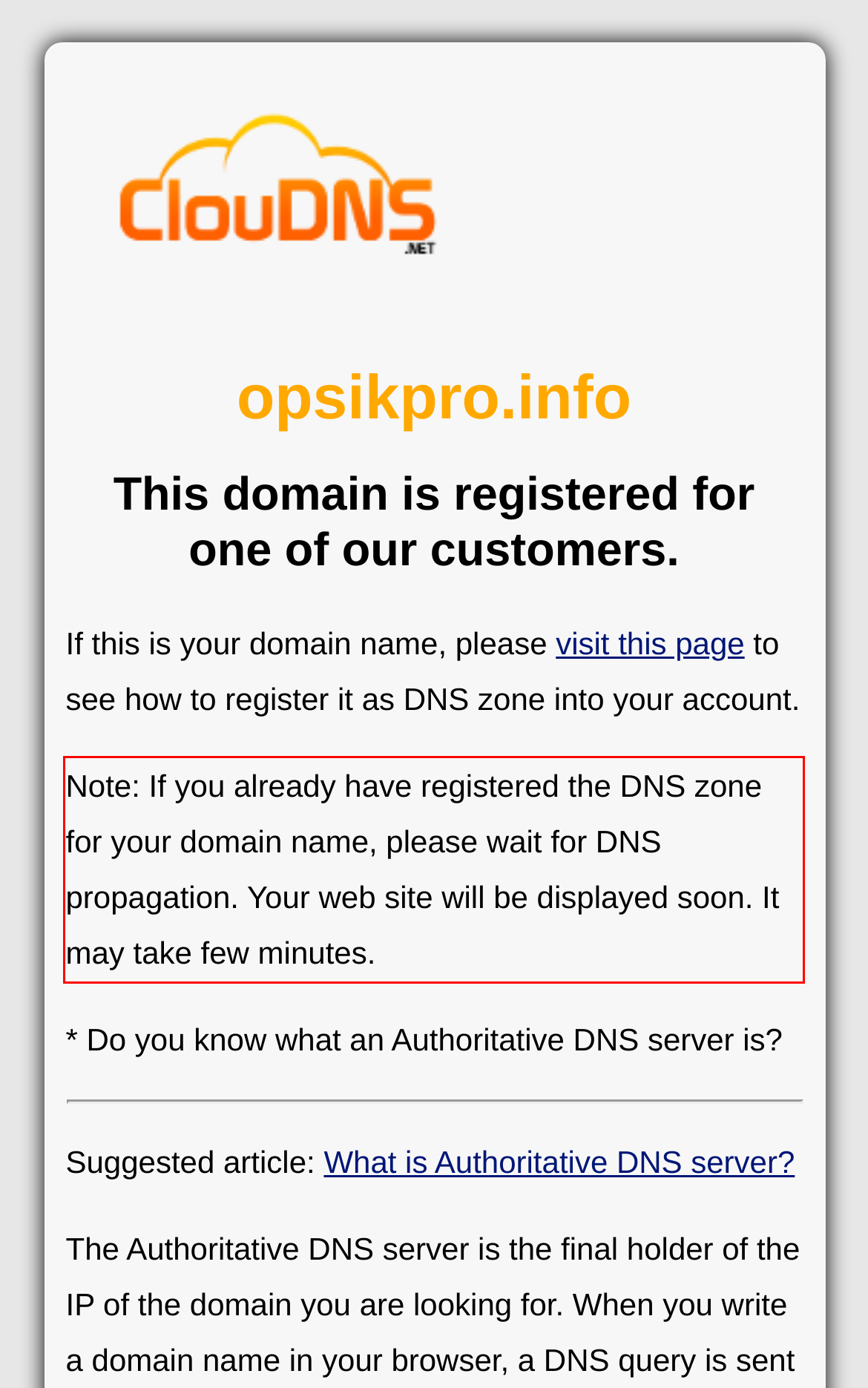Inspect the webpage screenshot that has a red bounding box and use OCR technology to read and display the text inside the red bounding box.

Note: If you already have registered the DNS zone for your domain name, please wait for DNS propagation. Your web site will be displayed soon. It may take few minutes.